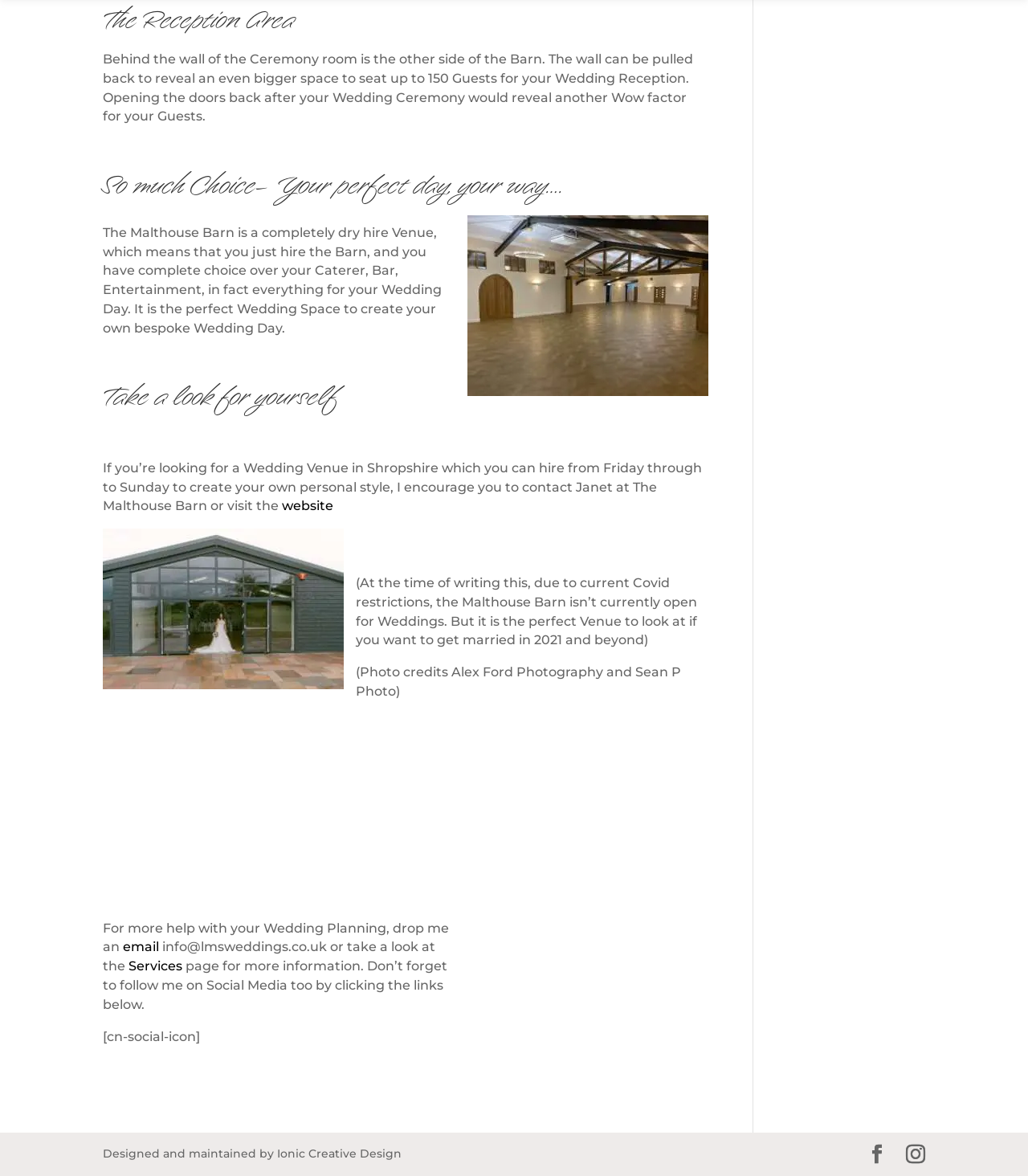Identify the bounding box for the UI element described as: "email". The coordinates should be four float numbers between 0 and 1, i.e., [left, top, right, bottom].

[0.12, 0.799, 0.155, 0.812]